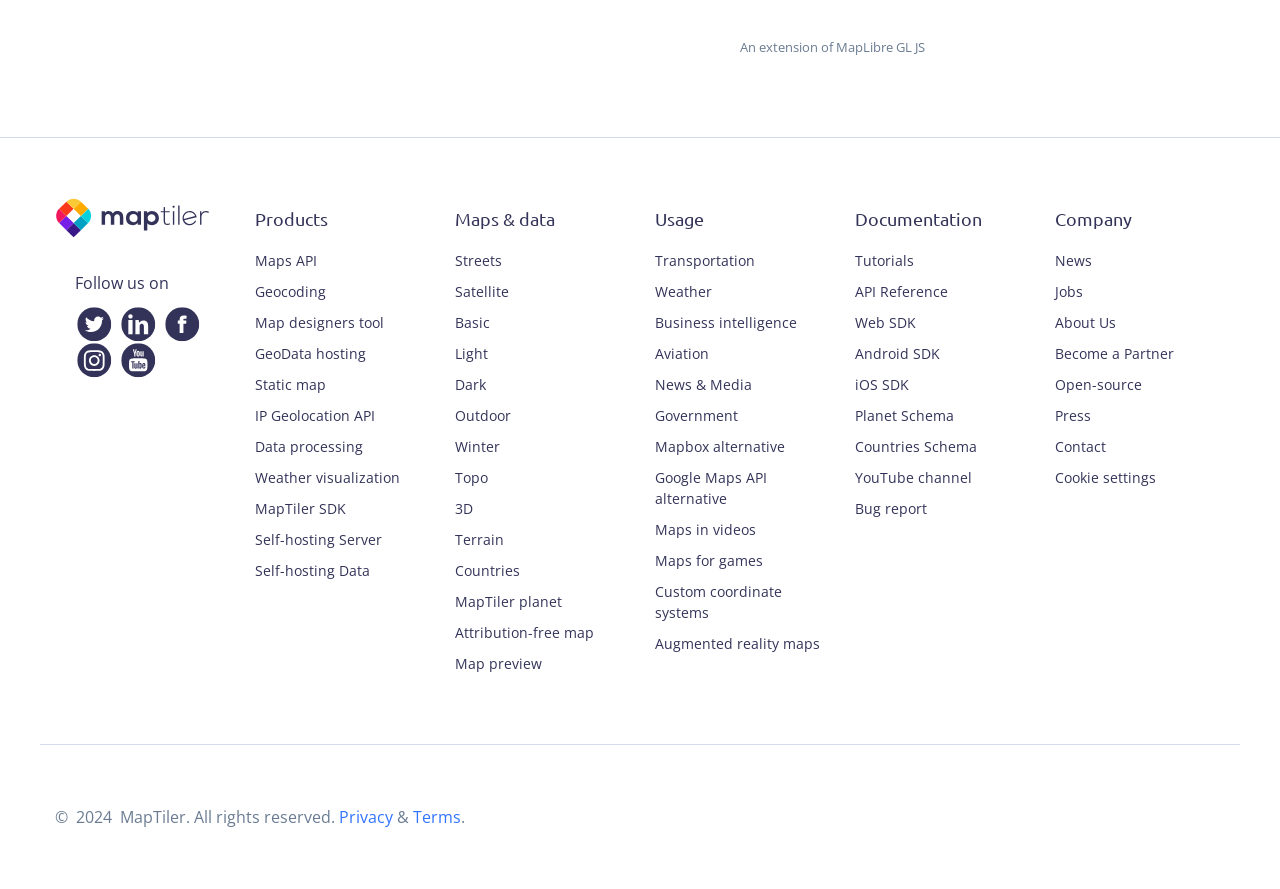Using the format (top-left x, top-left y, bottom-right x, bottom-right y), and given the element description, identify the bounding box coordinates within the screenshot: News & Media

[0.512, 0.421, 0.645, 0.444]